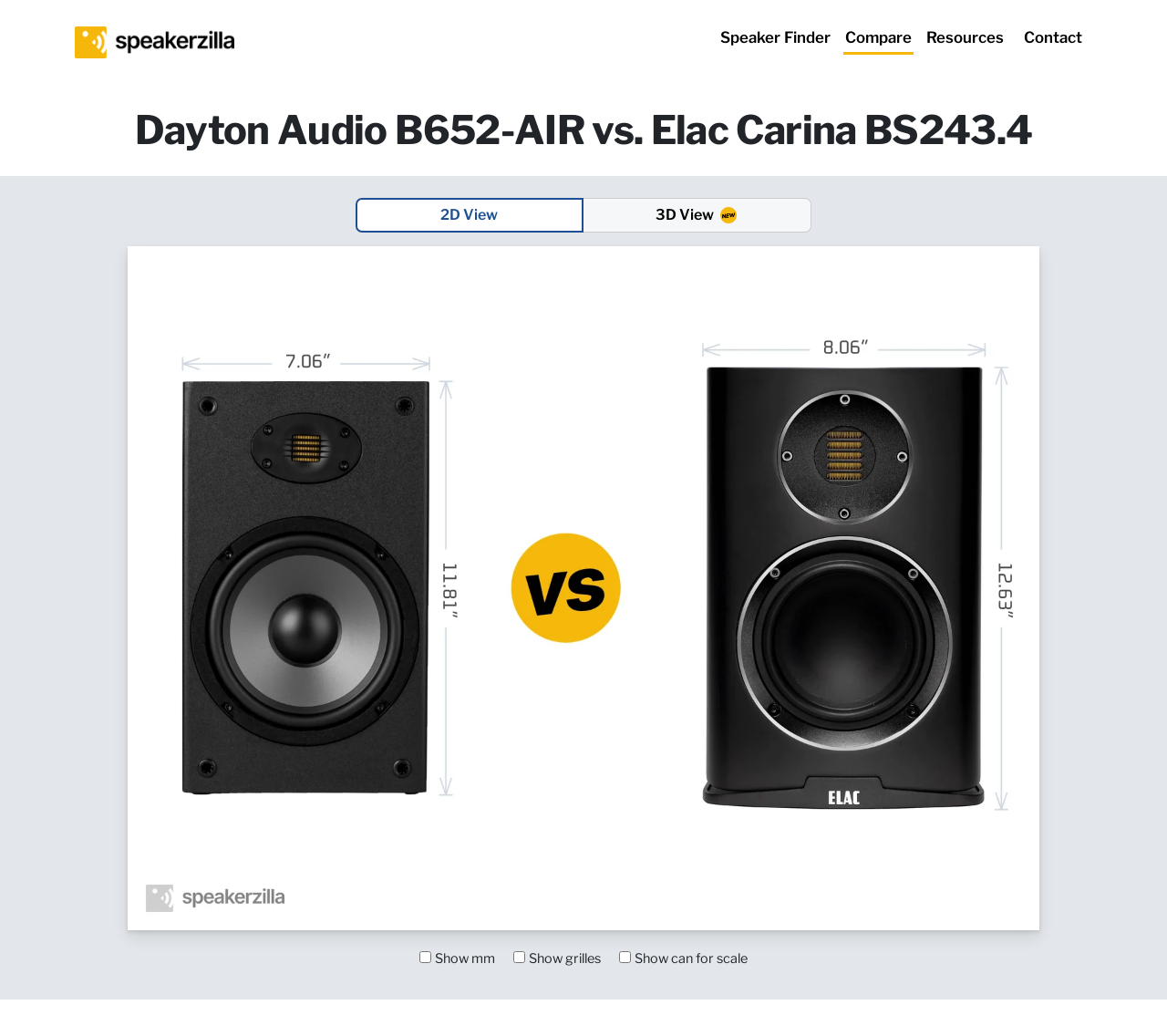What is the purpose of the checkboxes?
Using the visual information, respond with a single word or phrase.

Customize view